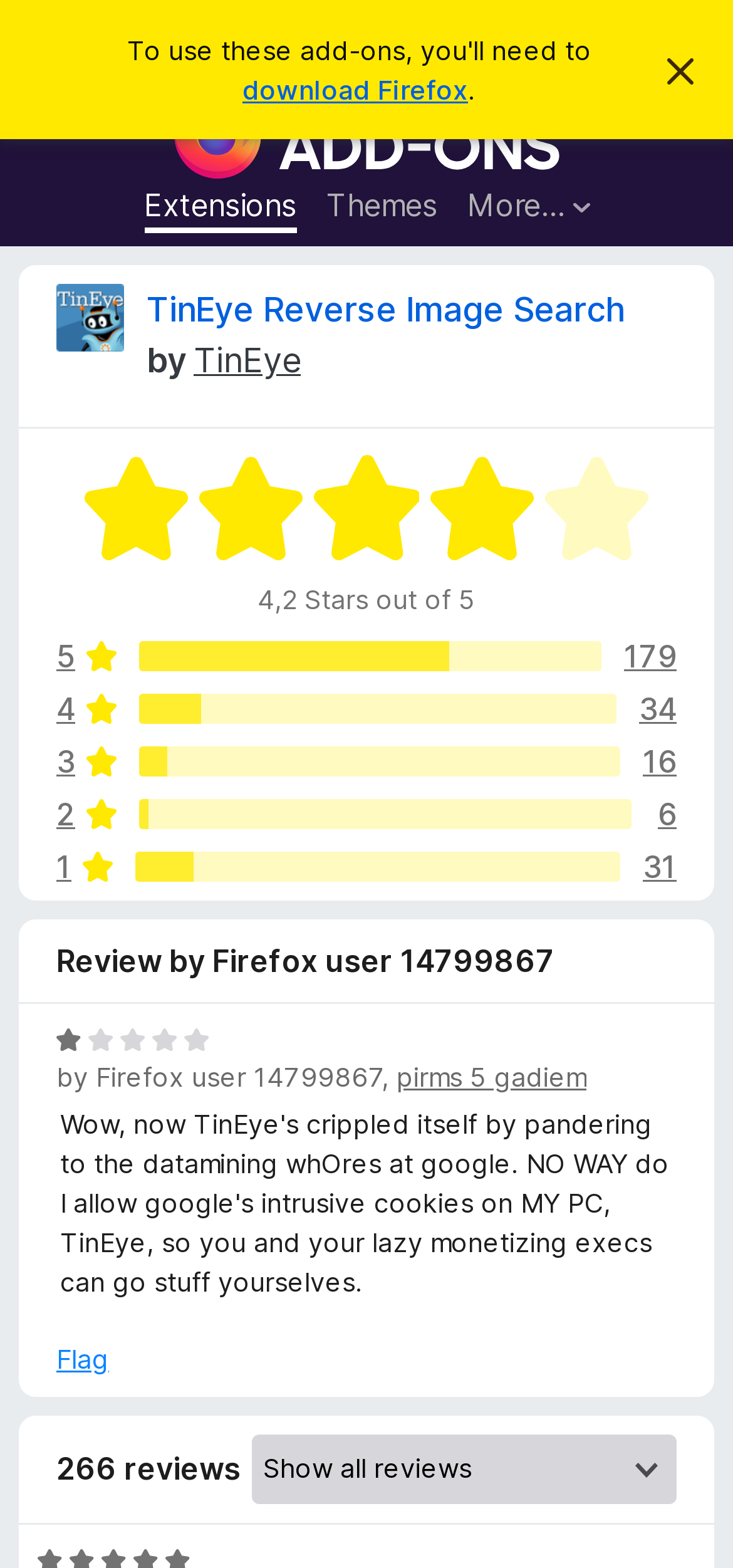How many reviews are there for TinEye Reverse Image Search?
Provide a detailed answer to the question, using the image to inform your response.

I found the number of reviews by looking at the '266 reviews' text, which is located at the bottom of the page.